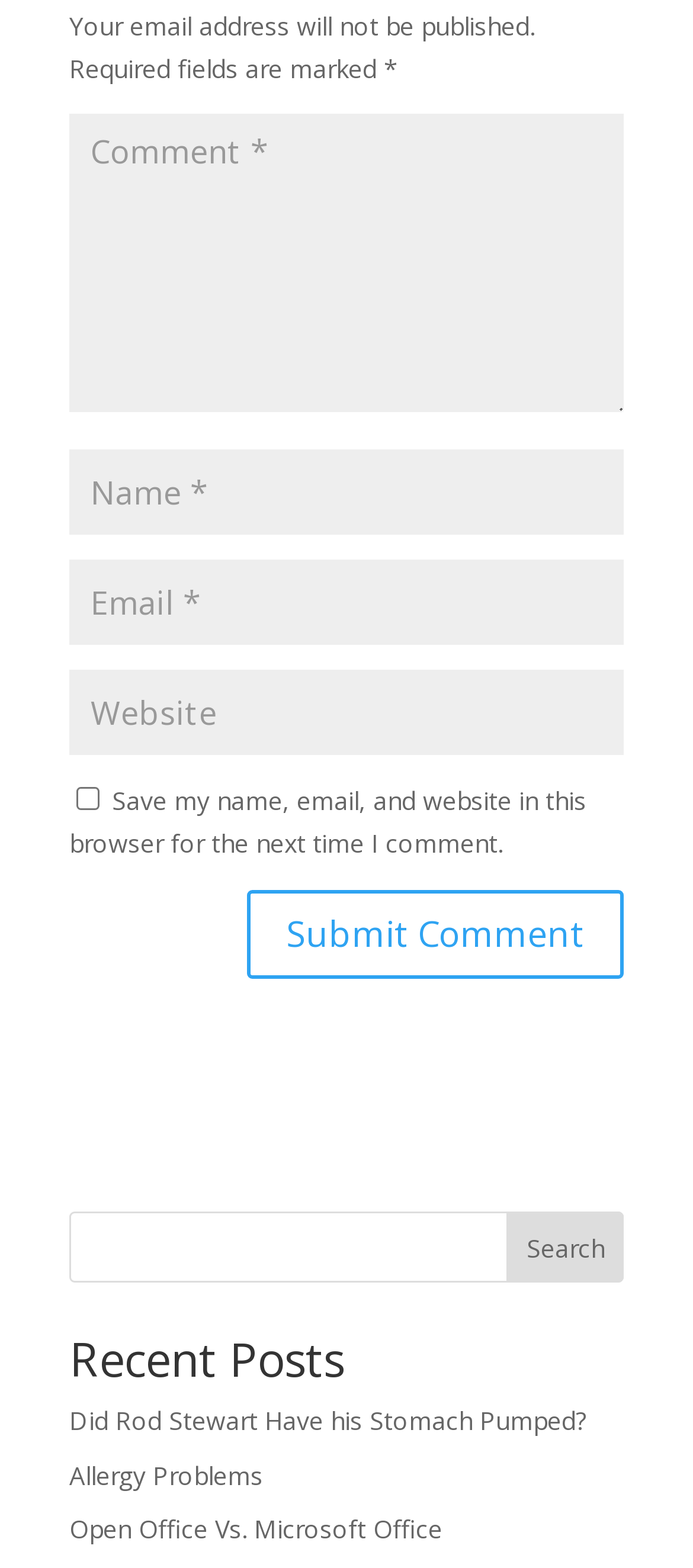Please determine the bounding box of the UI element that matches this description: Search. The coordinates should be given as (top-left x, top-left y, bottom-right x, bottom-right y), with all values between 0 and 1.

[0.732, 0.772, 0.9, 0.818]